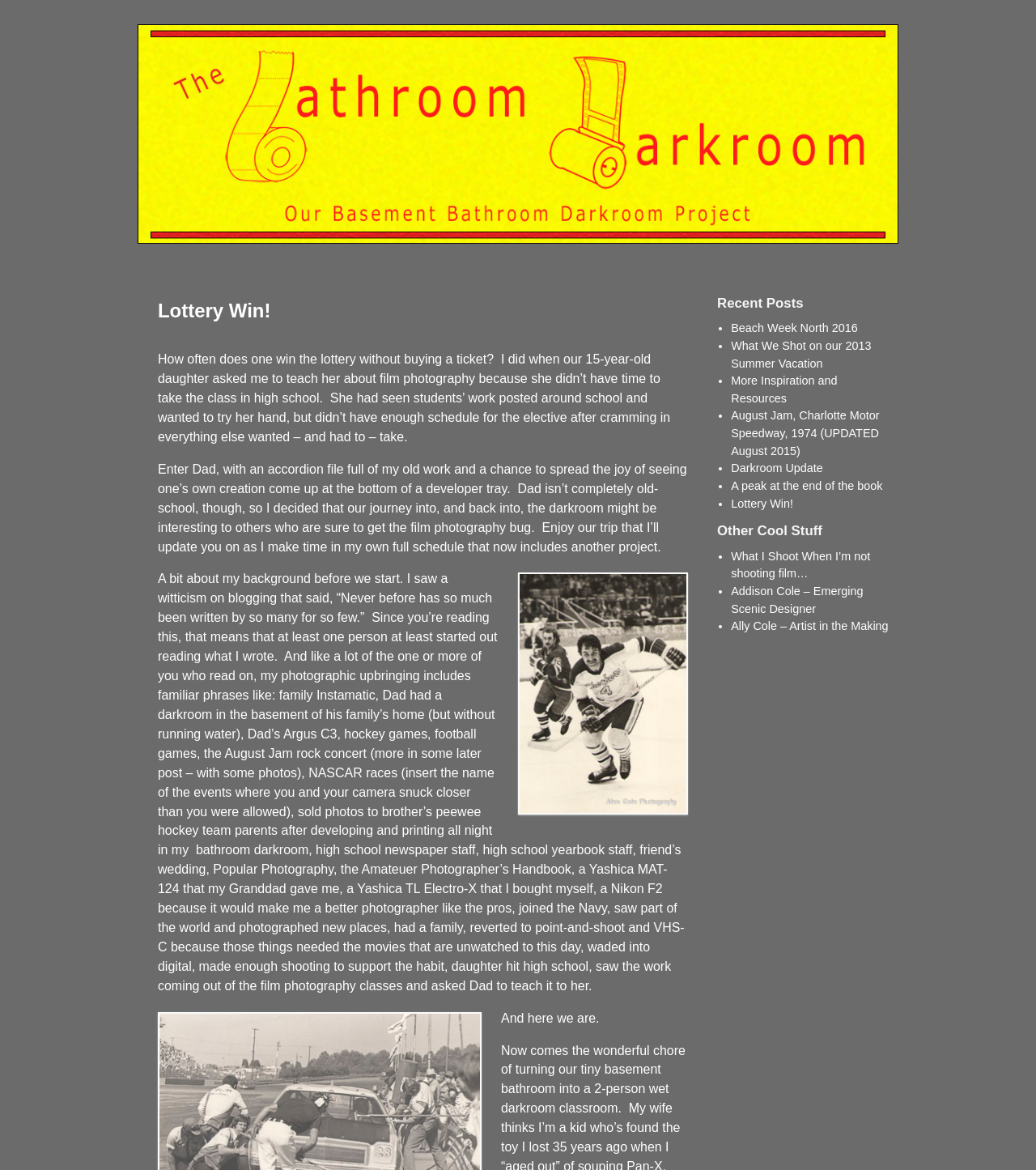Please locate the bounding box coordinates of the element that needs to be clicked to achieve the following instruction: "View the image of Checkers1-2". The coordinates should be four float numbers between 0 and 1, i.e., [left, top, right, bottom].

[0.5, 0.49, 0.664, 0.696]